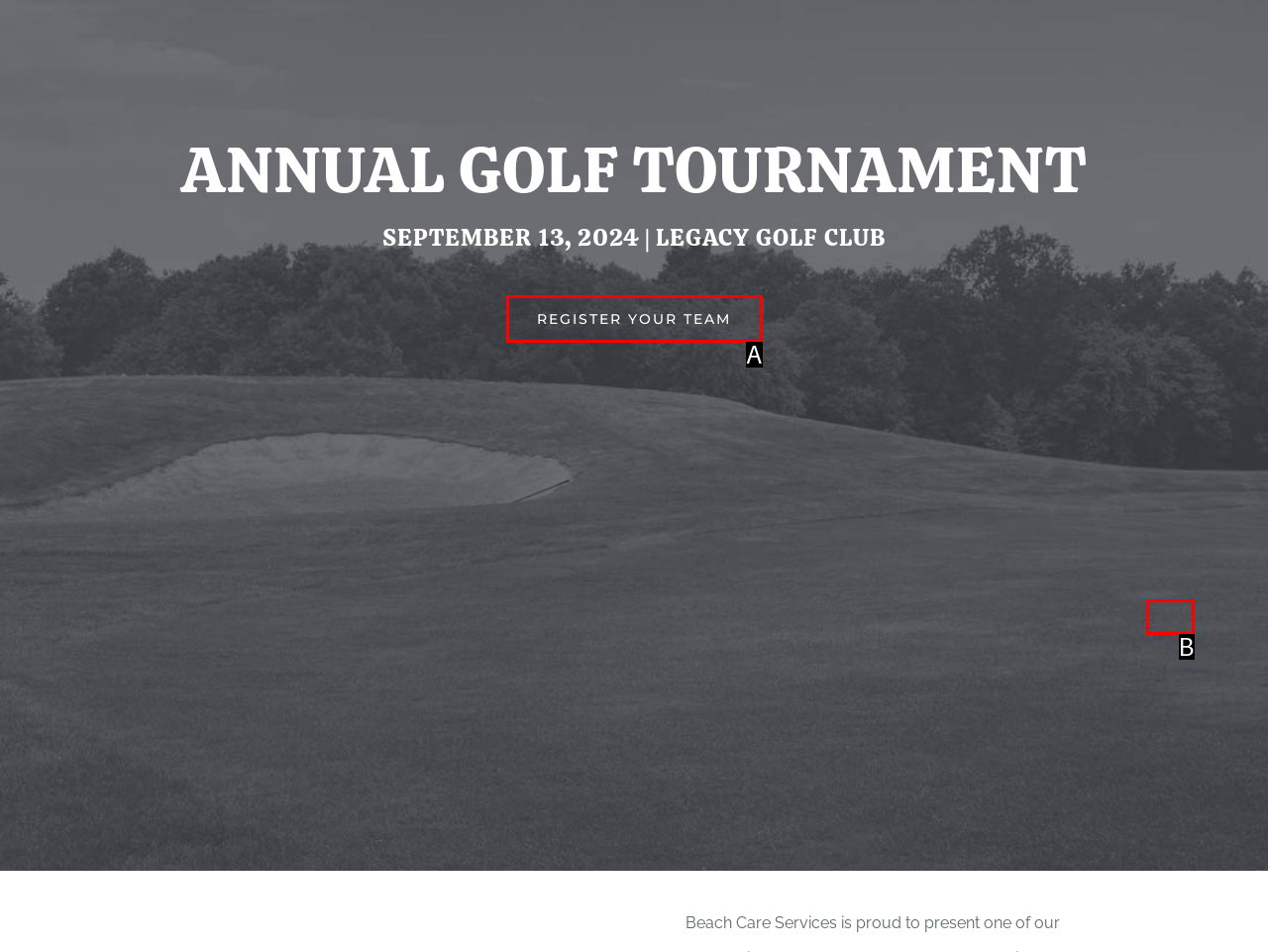From the given choices, indicate the option that best matches: Go to Top
State the letter of the chosen option directly.

B